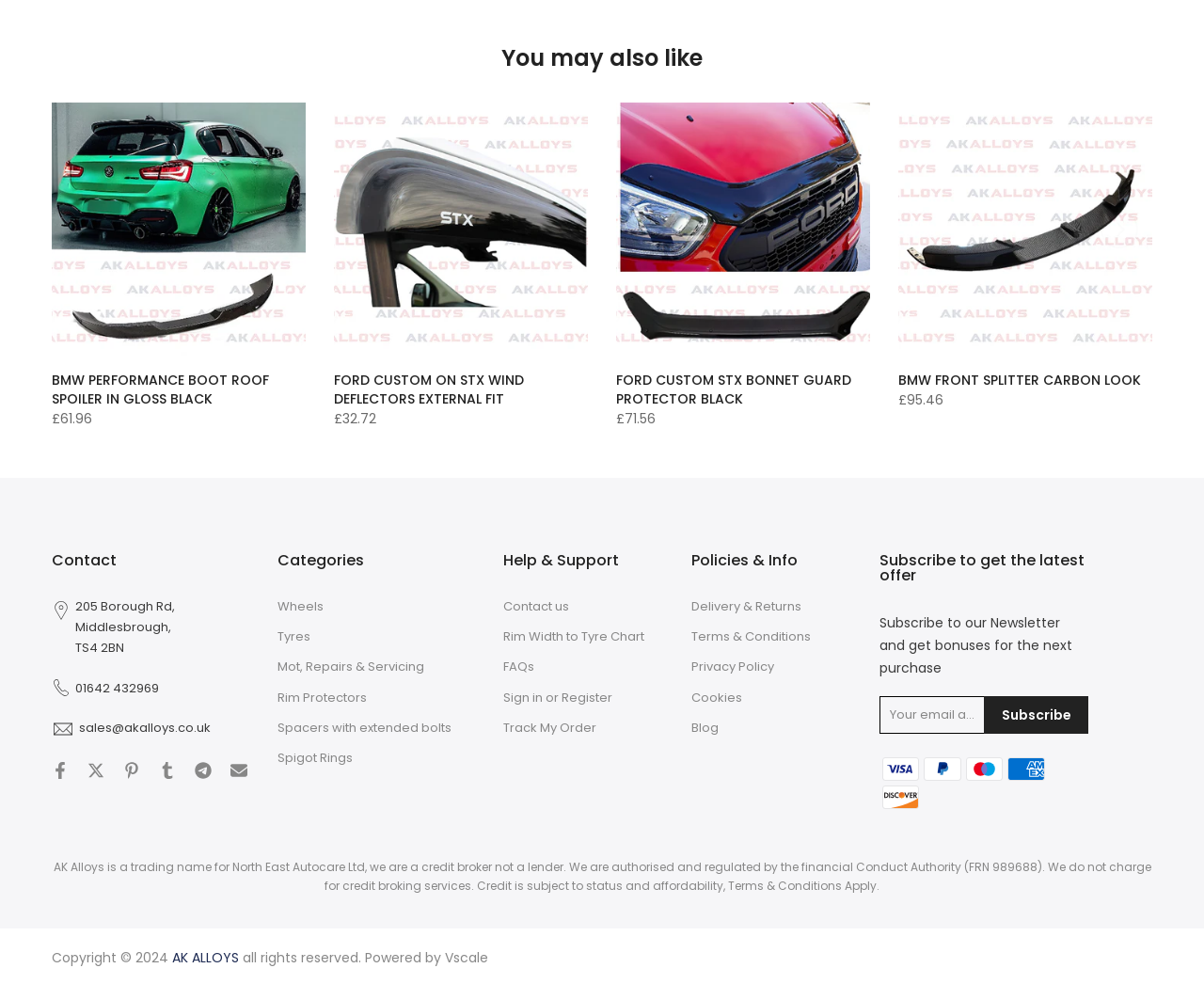With reference to the image, please provide a detailed answer to the following question: What is the price of FORD CUSTOM STX BONNET GUARD PROTECTOR BLACK?

I found the price of FORD CUSTOM STX BONNET GUARD PROTECTOR BLACK by looking at the text next to the product name, which is £71.56.